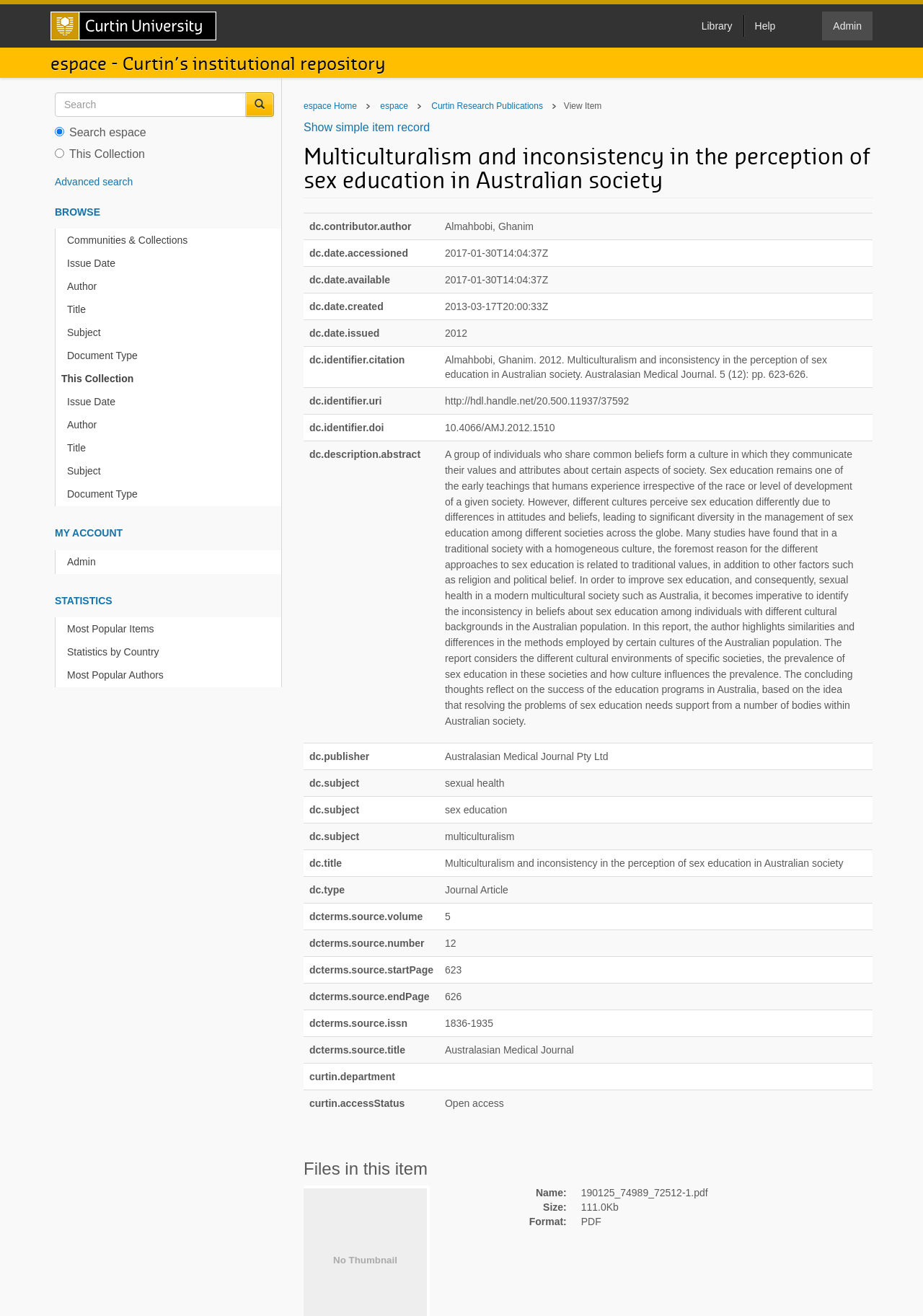What is the publication date of this article?
Answer the question with as much detail as possible.

The publication date can be found in the table under the 'dc.date.issued' column, which is located in the middle of the webpage.